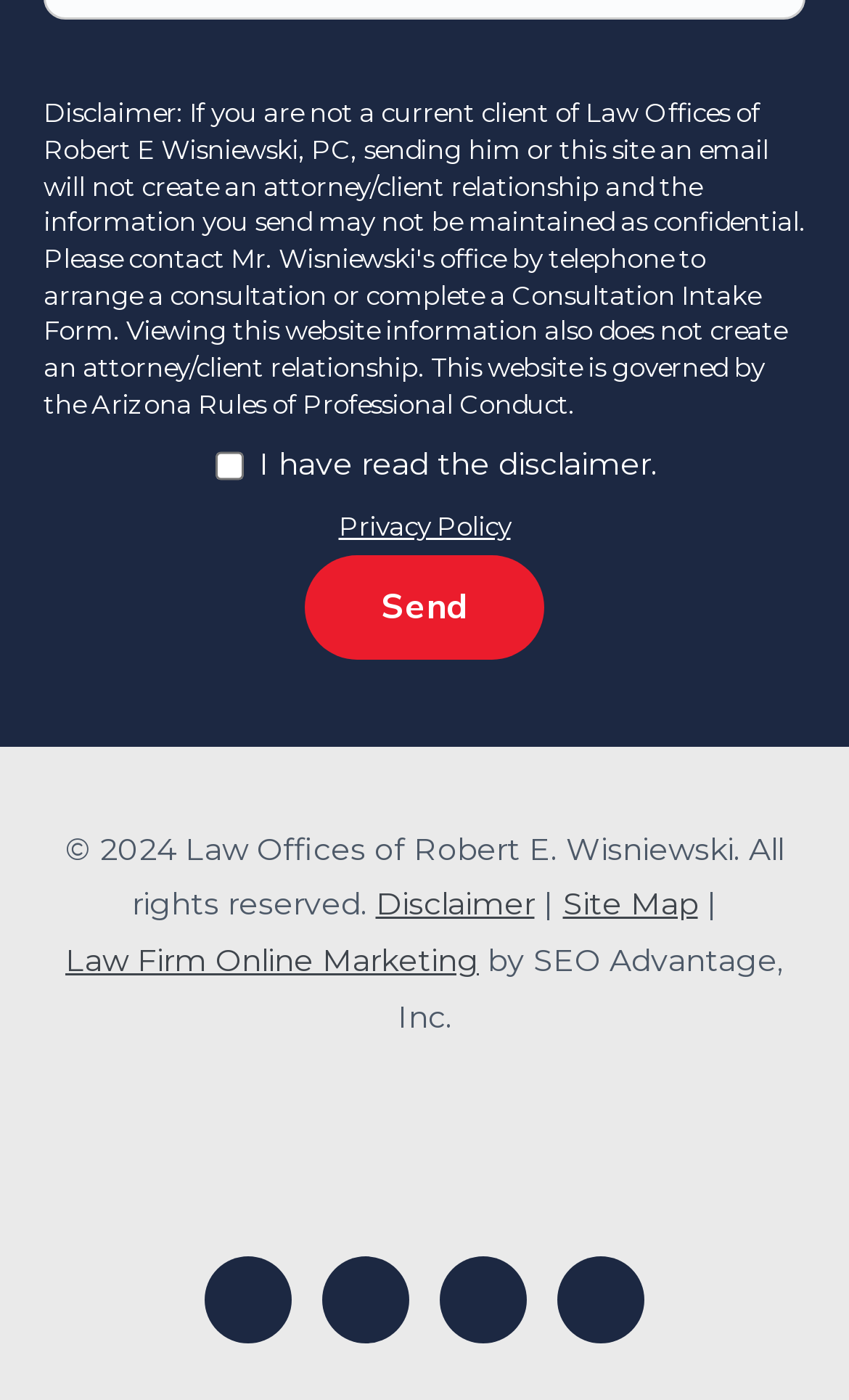Specify the bounding box coordinates of the element's area that should be clicked to execute the given instruction: "Go to the Disclaimer page". The coordinates should be four float numbers between 0 and 1, i.e., [left, top, right, bottom].

[0.442, 0.627, 0.629, 0.667]